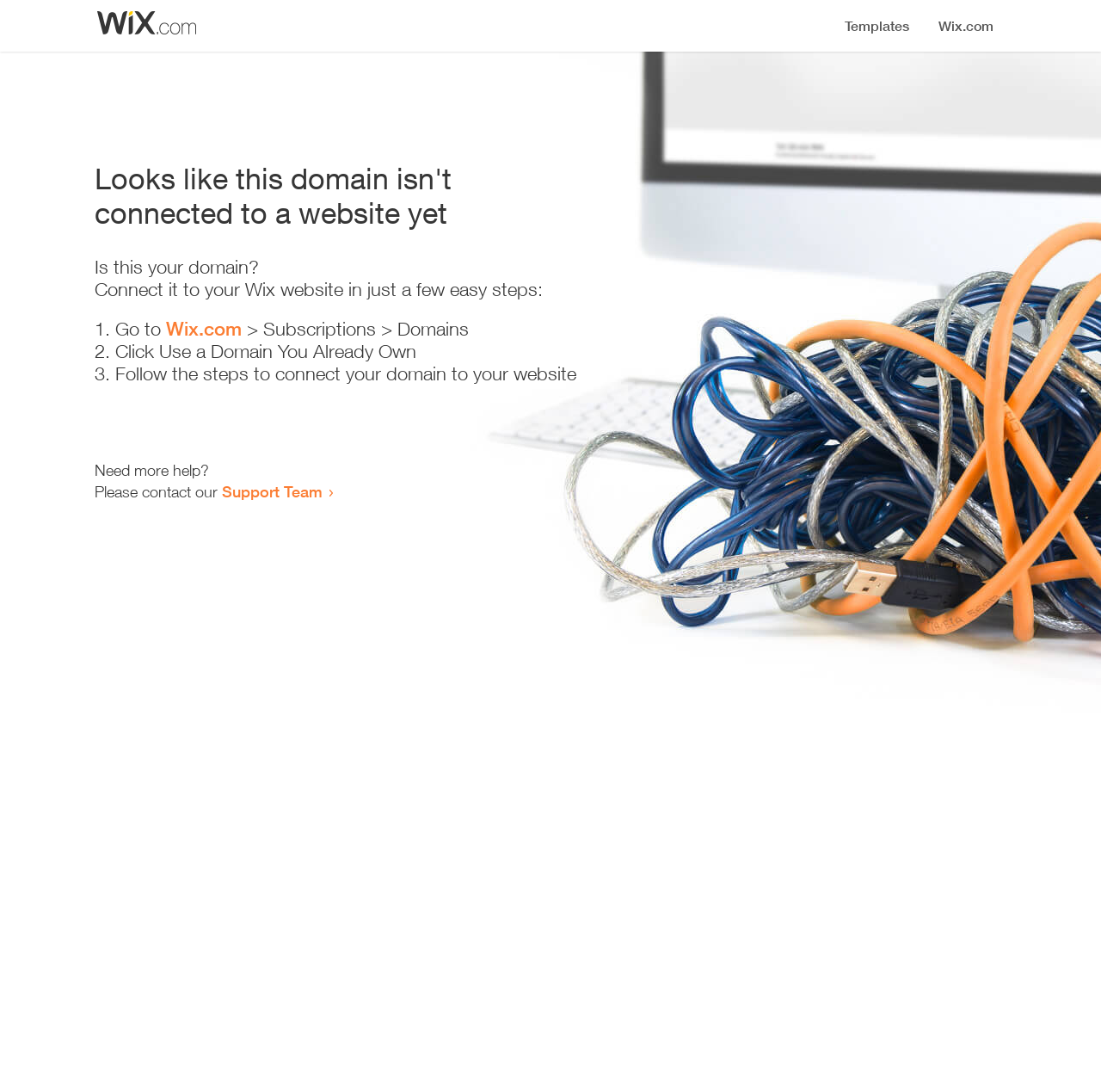How many steps are required to connect the domain?
Please answer the question with a detailed and comprehensive explanation.

The webpage provides a list of steps to connect the domain, which includes '1. Go to Wix.com', '2. Click Use a Domain You Already Own', and '3. Follow the steps to connect your domain to your website'. Therefore, there are three steps required to connect the domain.